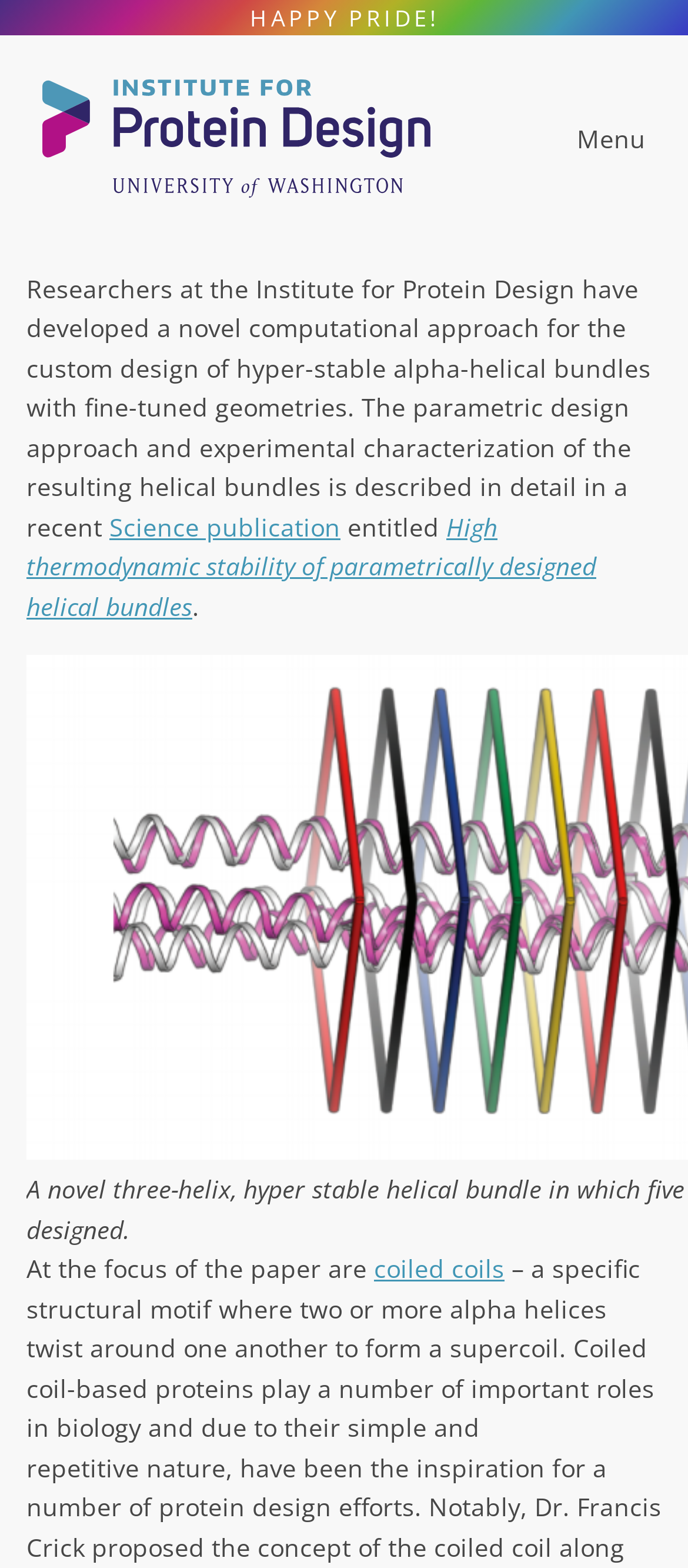What is the theme of the banner at the top?
Please analyze the image and answer the question with as much detail as possible.

The banner at the top of the webpage has a text 'HAPPY PRIDE!' which indicates that the theme of the banner is Pride.